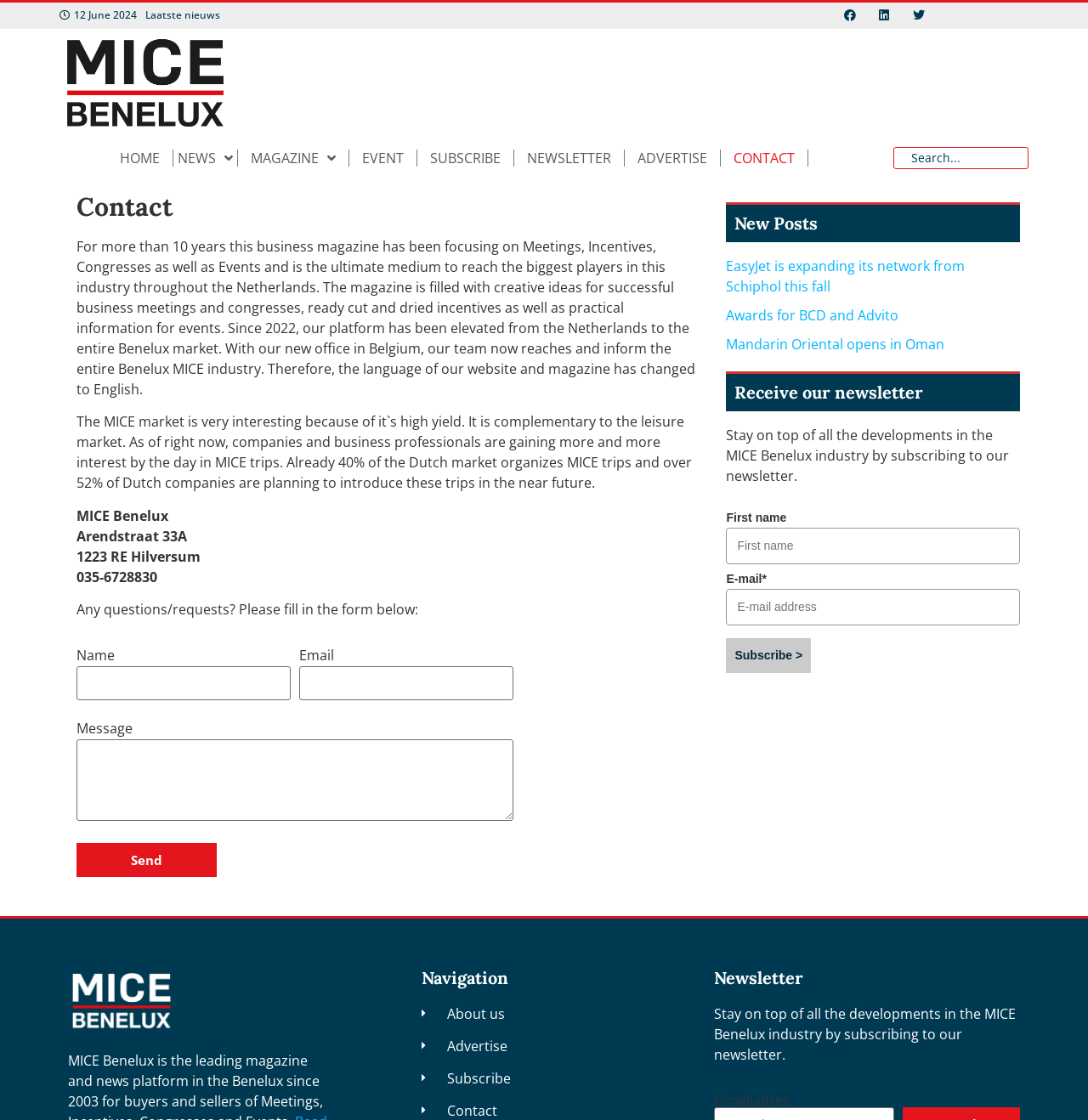With reference to the screenshot, provide a detailed response to the question below:
What is the date mentioned on the top of the webpage?

I found the date '12 June 2024' at the top of the webpage, which is likely to be a news or event date.